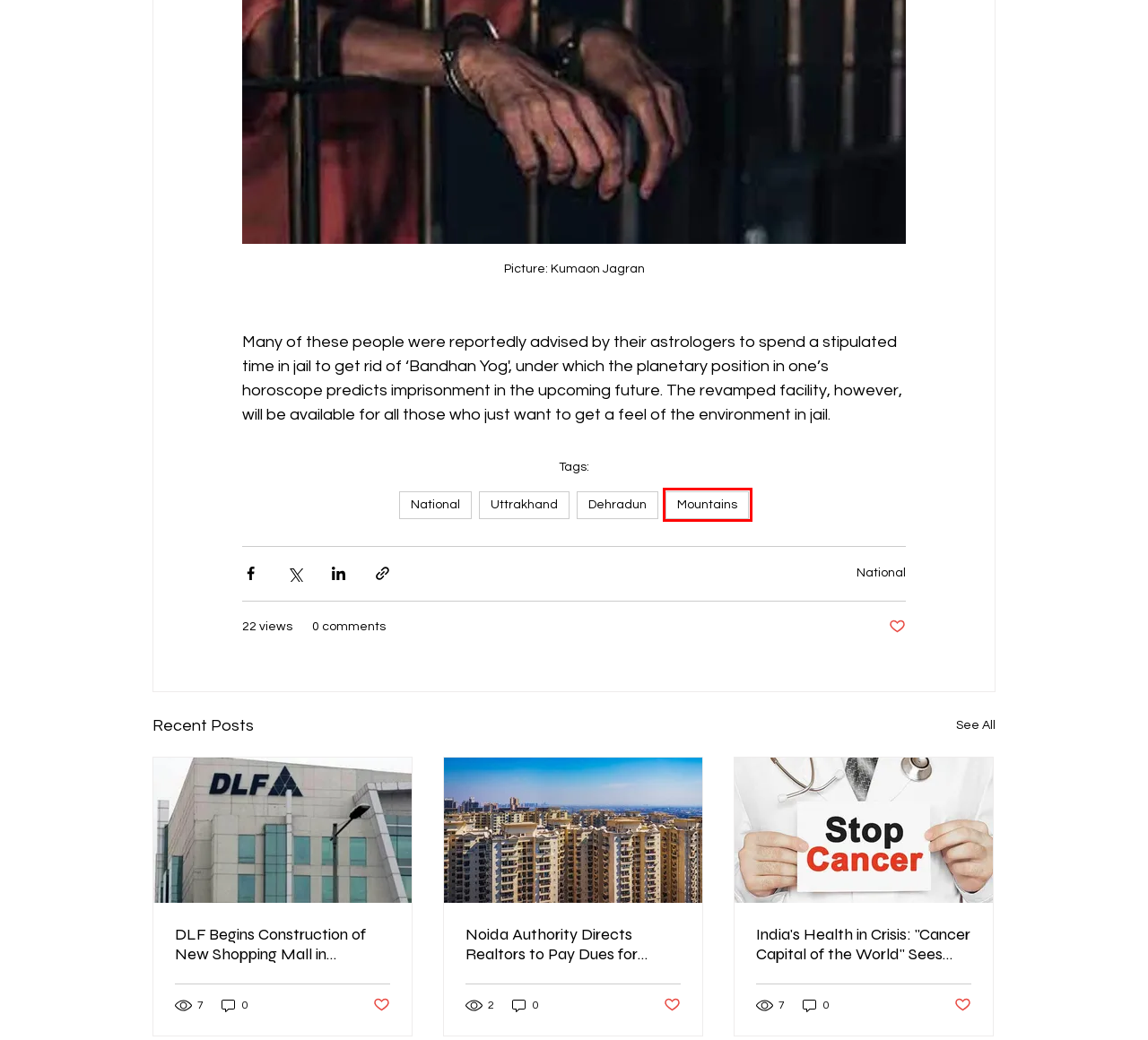Given a screenshot of a webpage with a red bounding box highlighting a UI element, choose the description that best corresponds to the new webpage after clicking the element within the red bounding box. Here are your options:
A. Uttrakhand | Kumaon Jagran
B. Noida Authority Directs Realtors to Pay Dues for Registry, Offers Relief to Homebuyers
C. DLF Begins Construction of New Shopping Mall in Gurugram Amid Retail Sector Rebound
D. Mountains | Kumaon Jagran
E. National | Kumaon Jagran
F. Dehradun | Kumaon Jagran
G. India's Health in Crisis: "Cancer Capital of the World" Sees NCDs Surge, Report Warns
H. Entertainment

D